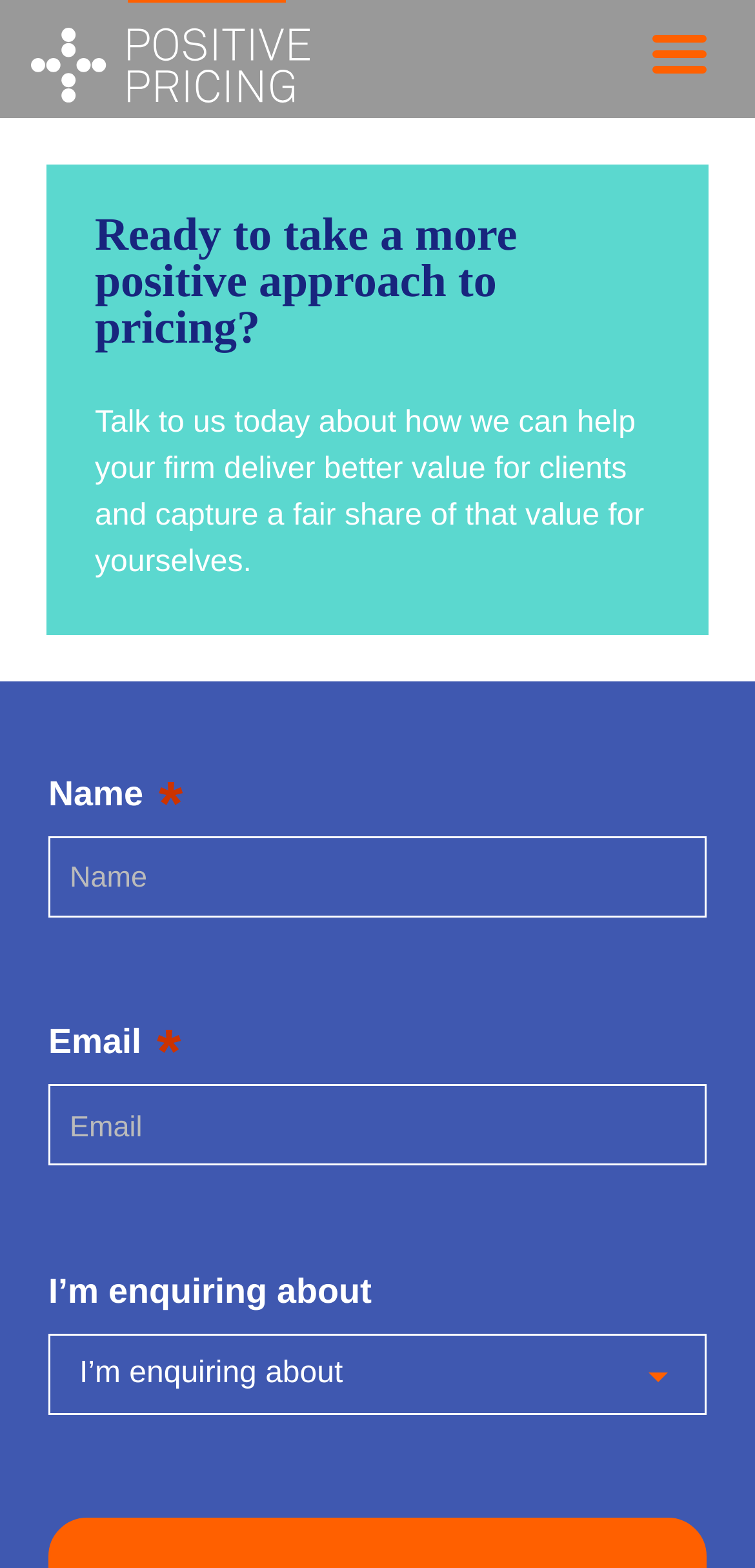Determine the bounding box coordinates for the HTML element described here: "Menu".

[0.841, 0.004, 0.959, 0.064]